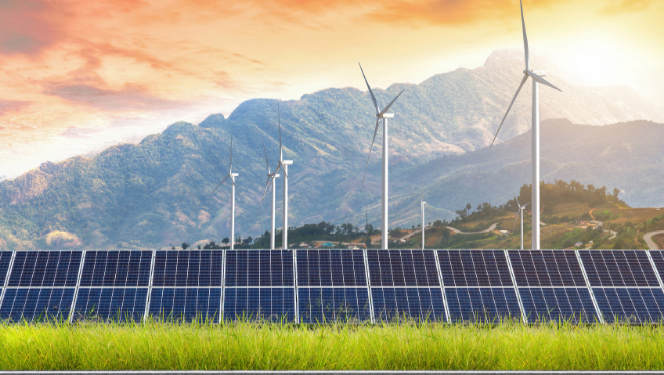Observe the image and answer the following question in detail: What is the significance of the image?

The caption states that 'This scene epitomizes the shift towards renewable energy sources, symbolizing a sustainable and eco-friendly future for our planet.' This implies that the image is meant to represent a move towards a more environmentally friendly and sustainable future, highlighting the importance of renewable energy sources.